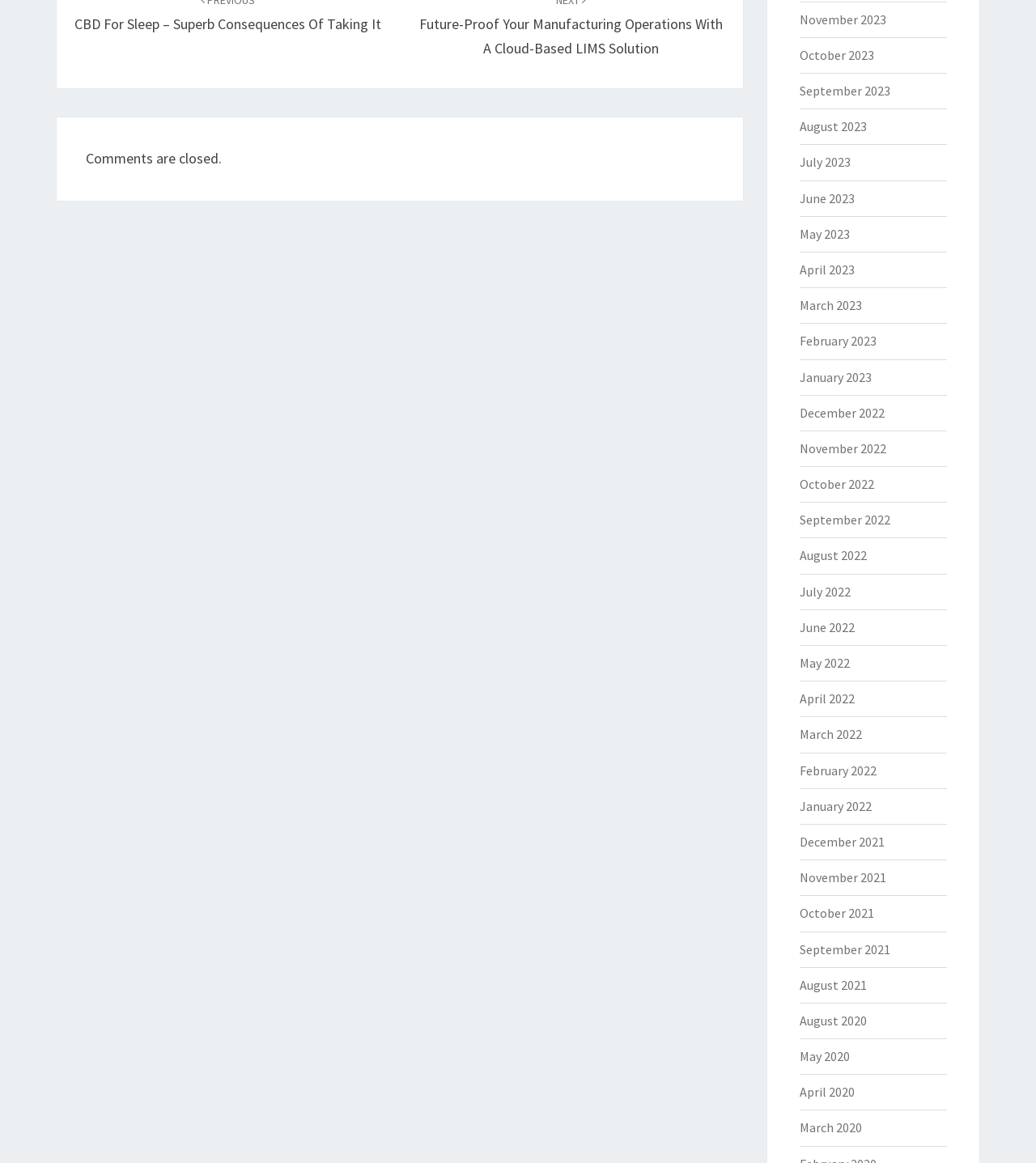What is the most recent month listed on this webpage?
Using the image as a reference, deliver a detailed and thorough answer to the question.

The webpage has a series of link elements with month and year labels, and the most recent one is 'November 2023'.